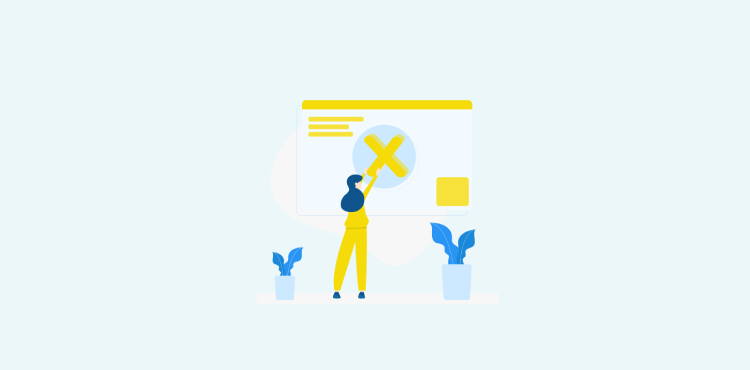Please analyze the image and give a detailed answer to the question:
How many potted plants are in the scene?

The caption states that 'flanking the scene are two potted plants', indicating that there are two plants present in the image.